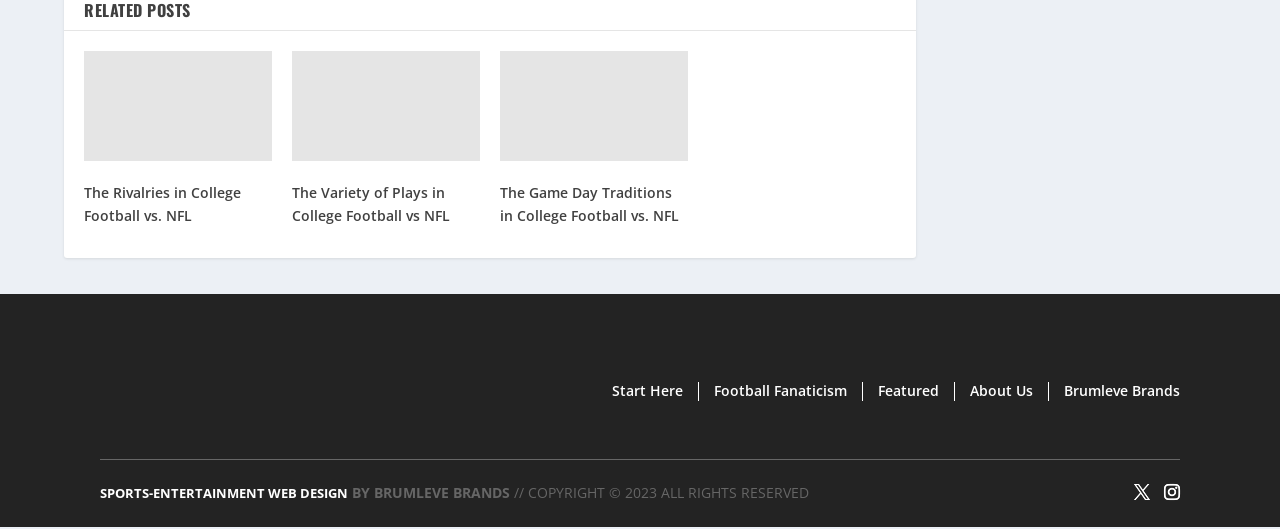Determine the bounding box coordinates of the region that needs to be clicked to achieve the task: "Explore the Football Fanaticism section".

[0.558, 0.725, 0.662, 0.761]